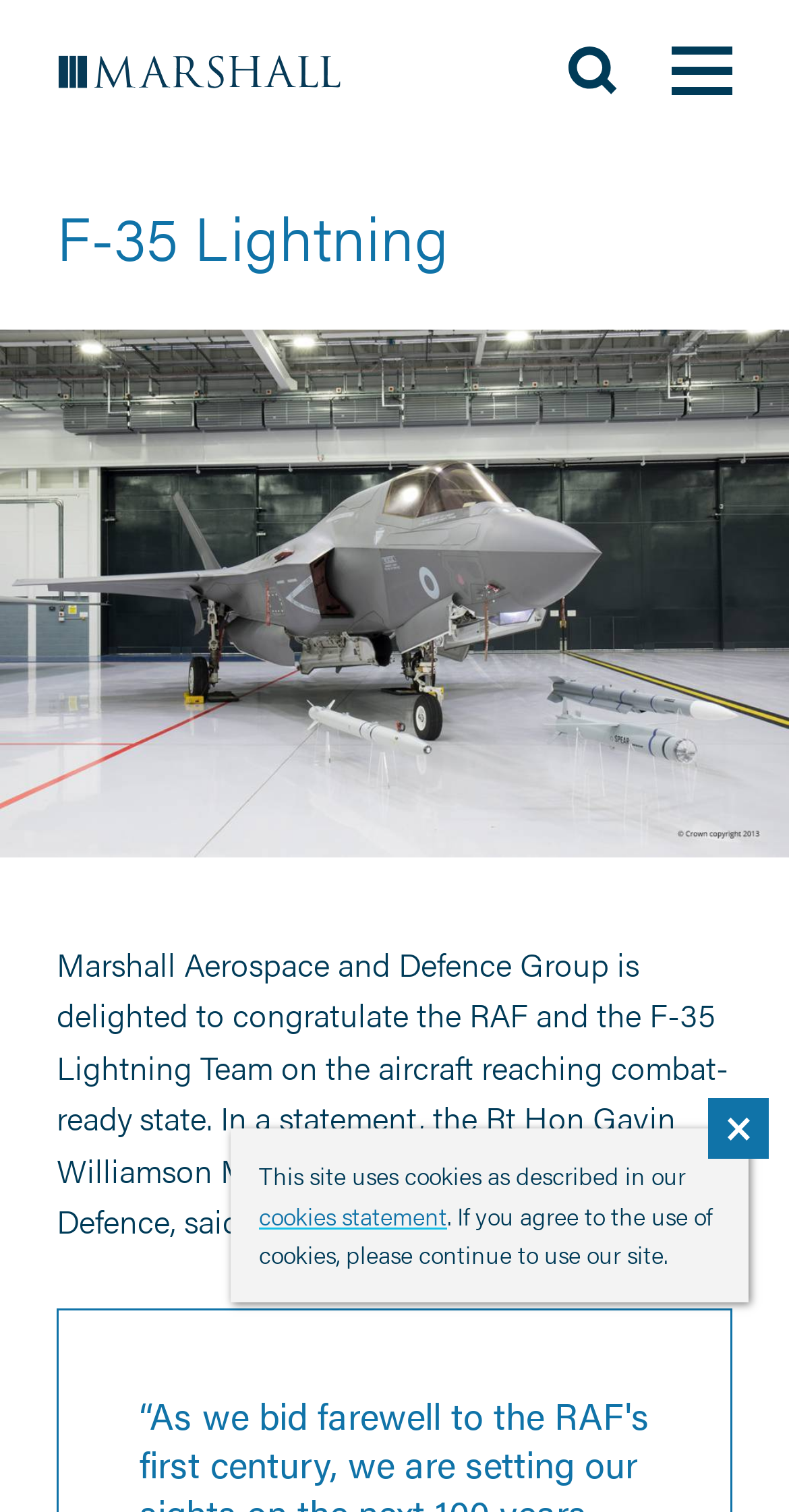Elaborate on the webpage's design and content in a detailed caption.

The webpage is about the F-35 Lightning aircraft reaching combat-ready state, with a focus on Marshall Aerospace and Defence Group's congratulations to the RAF and the F-35 Lightning Team. 

At the top left of the page, there is a link to the "Marshall Group" website. To the right of this link, there are two more links, but they do not have any text. Below these links, there is a heading that reads "F-35 Lightning" in a prominent position, spanning almost the entire width of the page. 

Below the heading, there is a large image of the F-35 Lightning aircraft, taking up most of the page's width and height. 

Underneath the image, there is a block of text that summarizes the achievement, mentioning Marshall Aerospace and Defence Group's congratulations and a statement from the UK Secretary of State for Defence, the Rt Hon Gavin Williamson MP. 

At the bottom of the page, there is a notice about the site using cookies, with a link to the "cookies statement" and a brief description of how the site uses cookies. 

In the bottom right corner, there is a small "×" link, likely used to close a notification or a popup.